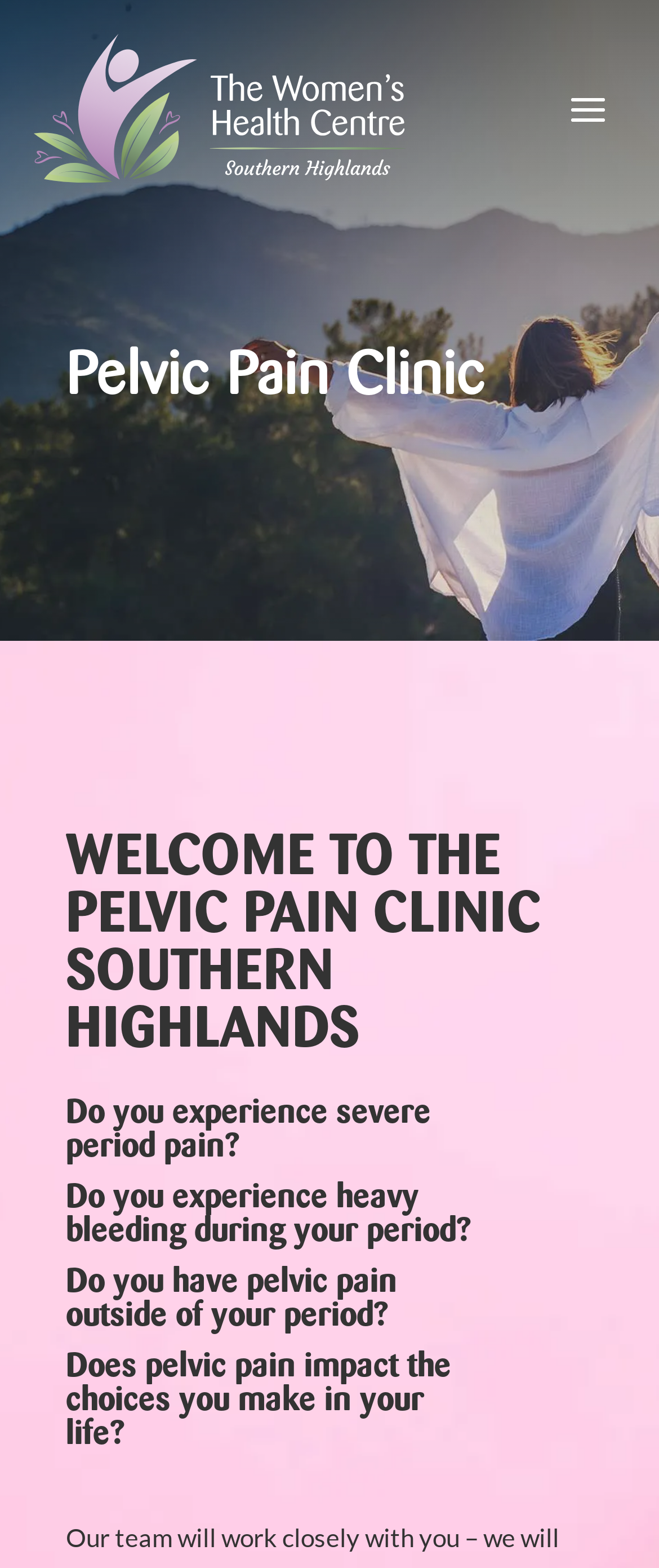What region does the clinic serve?
Provide a detailed answer to the question, using the image to inform your response.

The heading 'WELCOME TO THE PELVIC PAIN CLINIC SOUTHERN HIGHLANDS' suggests that the clinic serves the Southern Highlands region.